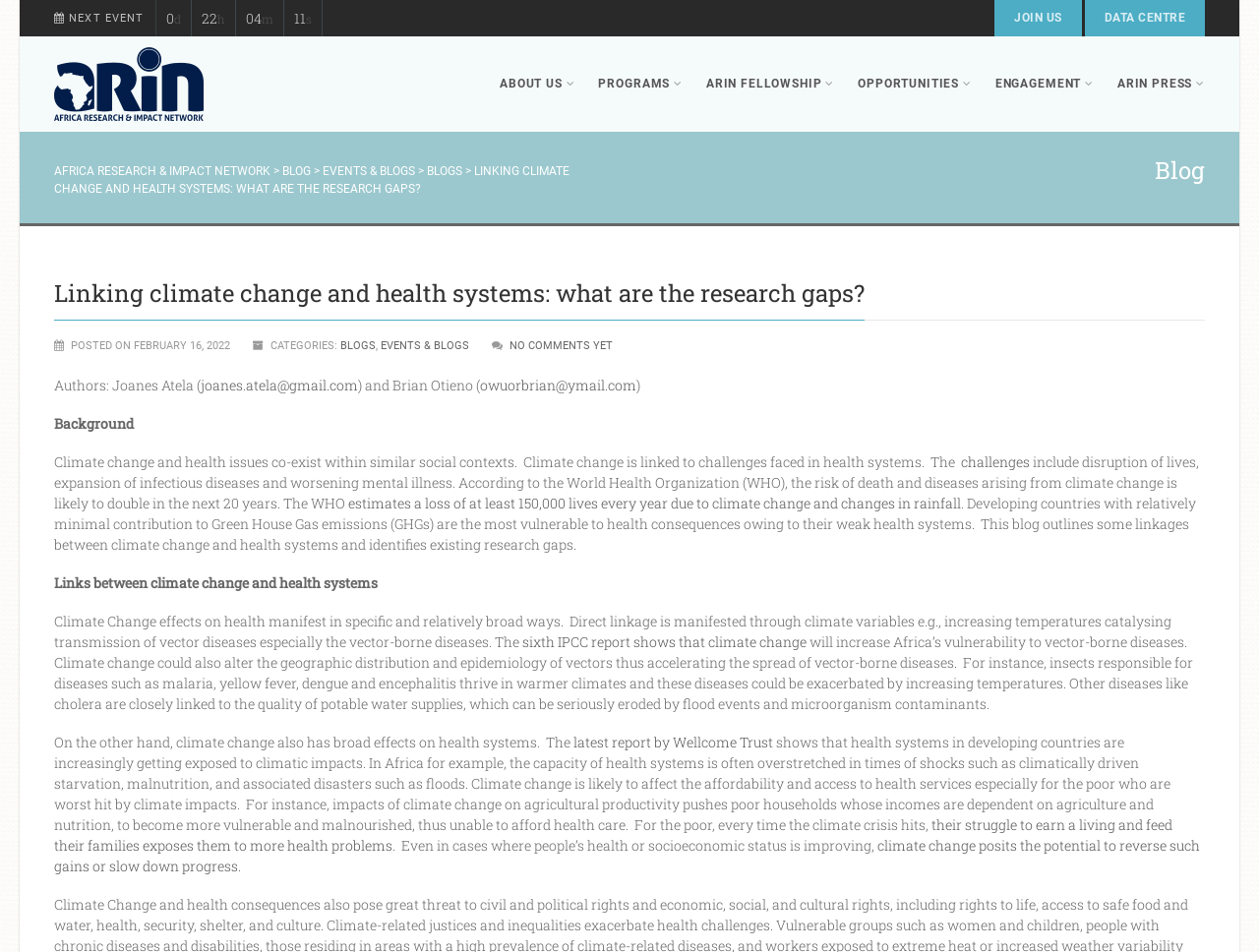Identify the bounding box for the UI element specified in this description: "No comments yet". The coordinates must be four float numbers between 0 and 1, formatted as [left, top, right, bottom].

[0.405, 0.356, 0.487, 0.37]